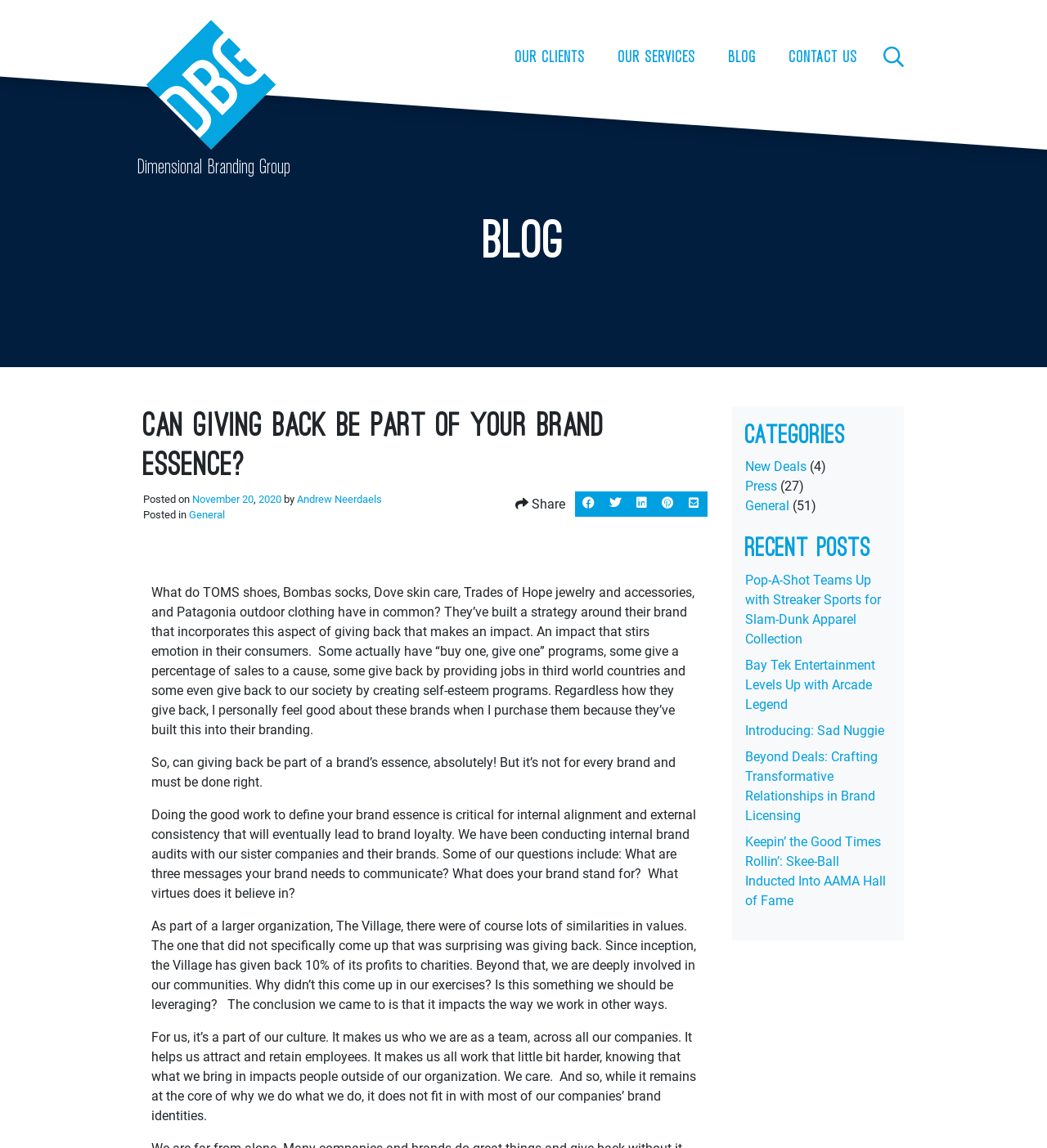What is the name of the author of the blog post?
Based on the visual content, answer with a single word or a brief phrase.

Andrew Neerdaels